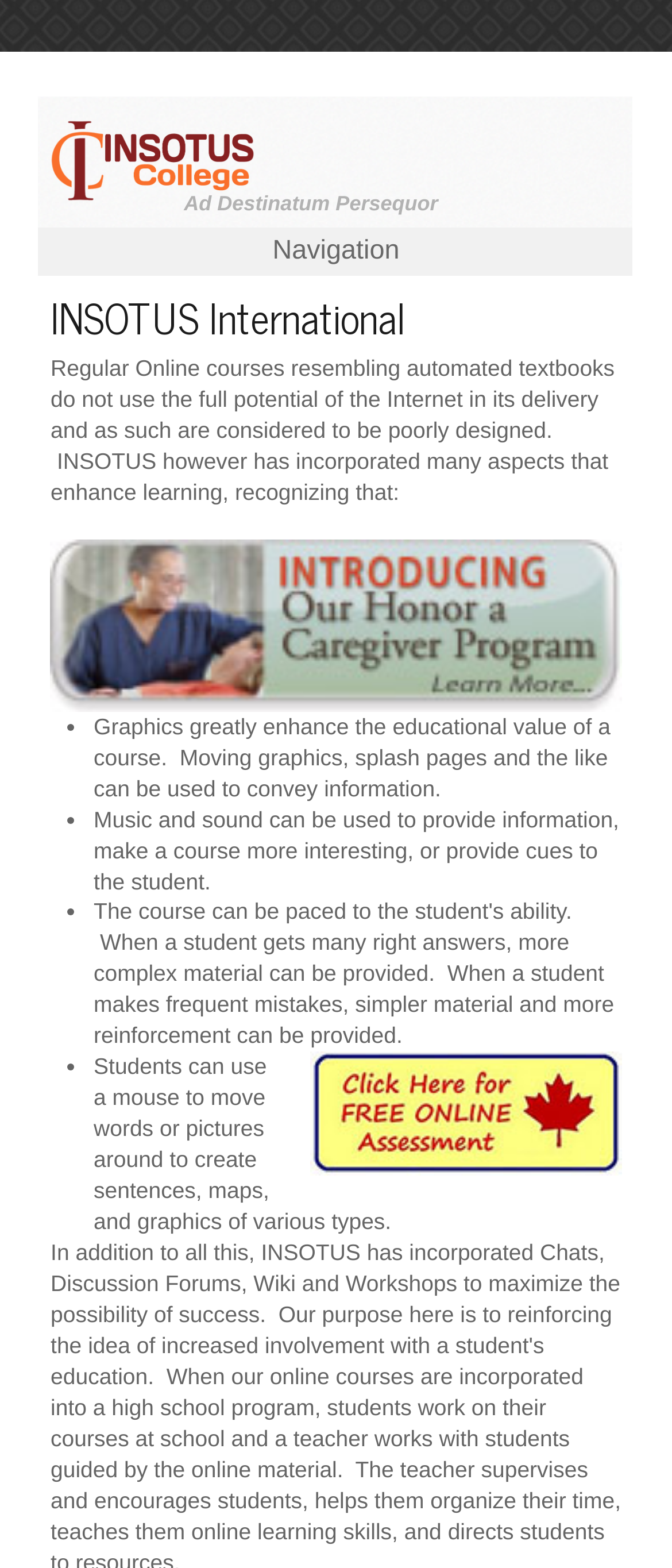Using a single word or phrase, answer the following question: 
What is the purpose of graphics in INSOTUS courses?

Enhance educational value